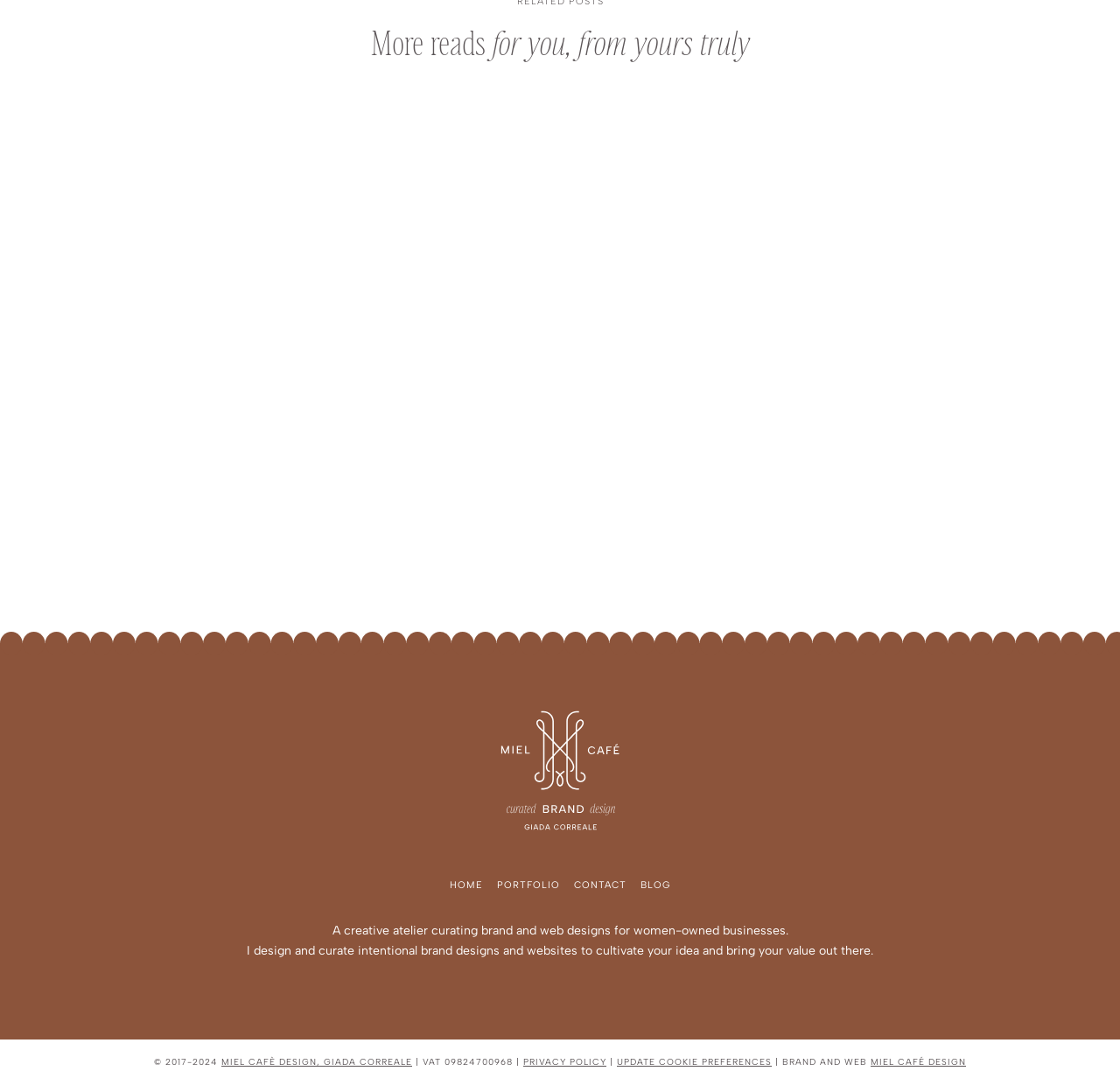Can you find the bounding box coordinates for the UI element given this description: "Zoom envios venezuela"? Provide the coordinates as four float numbers between 0 and 1: [left, top, right, bottom].

None